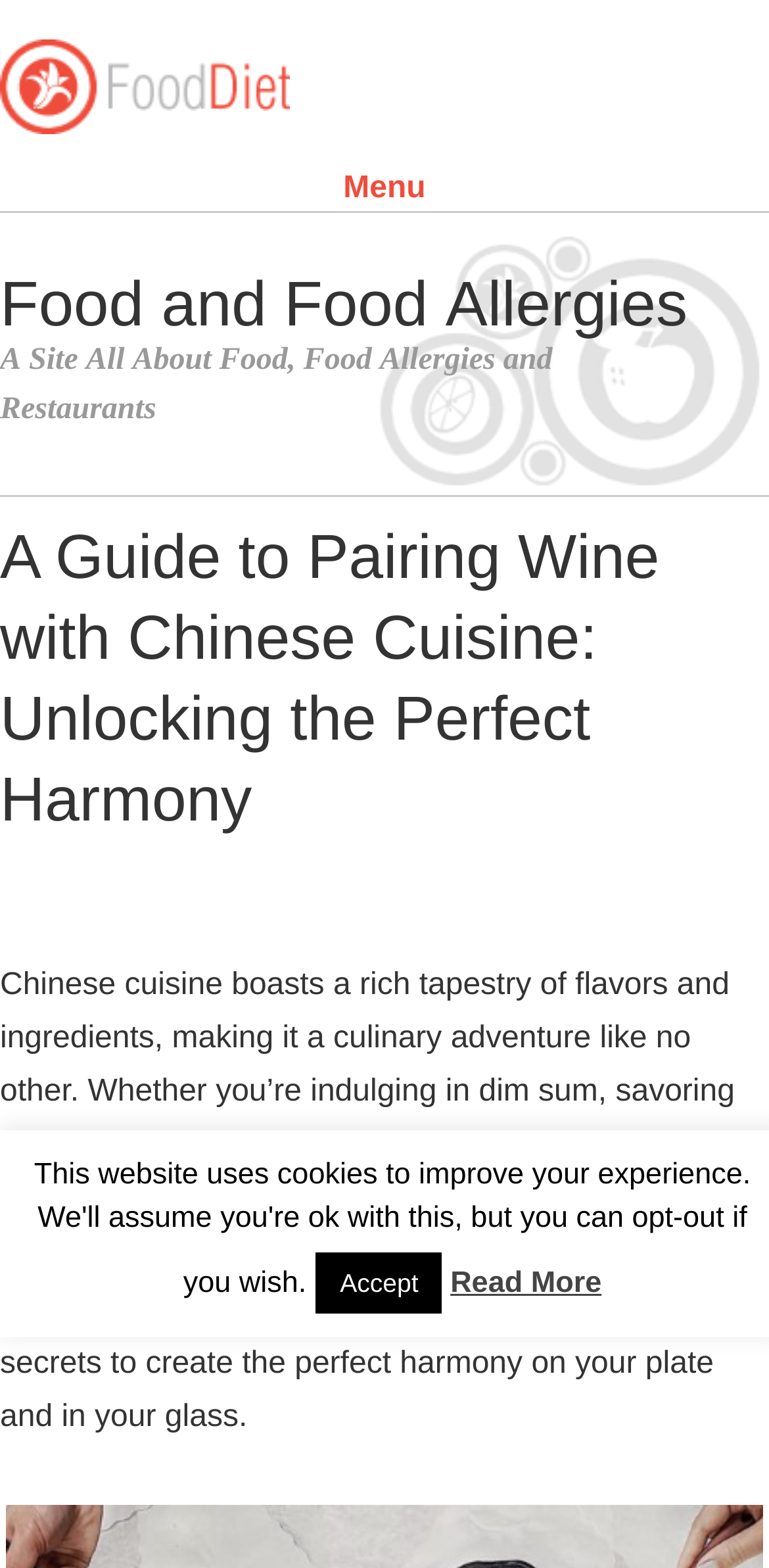Bounding box coordinates are specified in the format (top-left x, top-left y, bottom-right x, bottom-right y). All values are floating point numbers bounded between 0 and 1. Please provide the bounding box coordinate of the region this sentence describes: Accept

[0.411, 0.799, 0.575, 0.838]